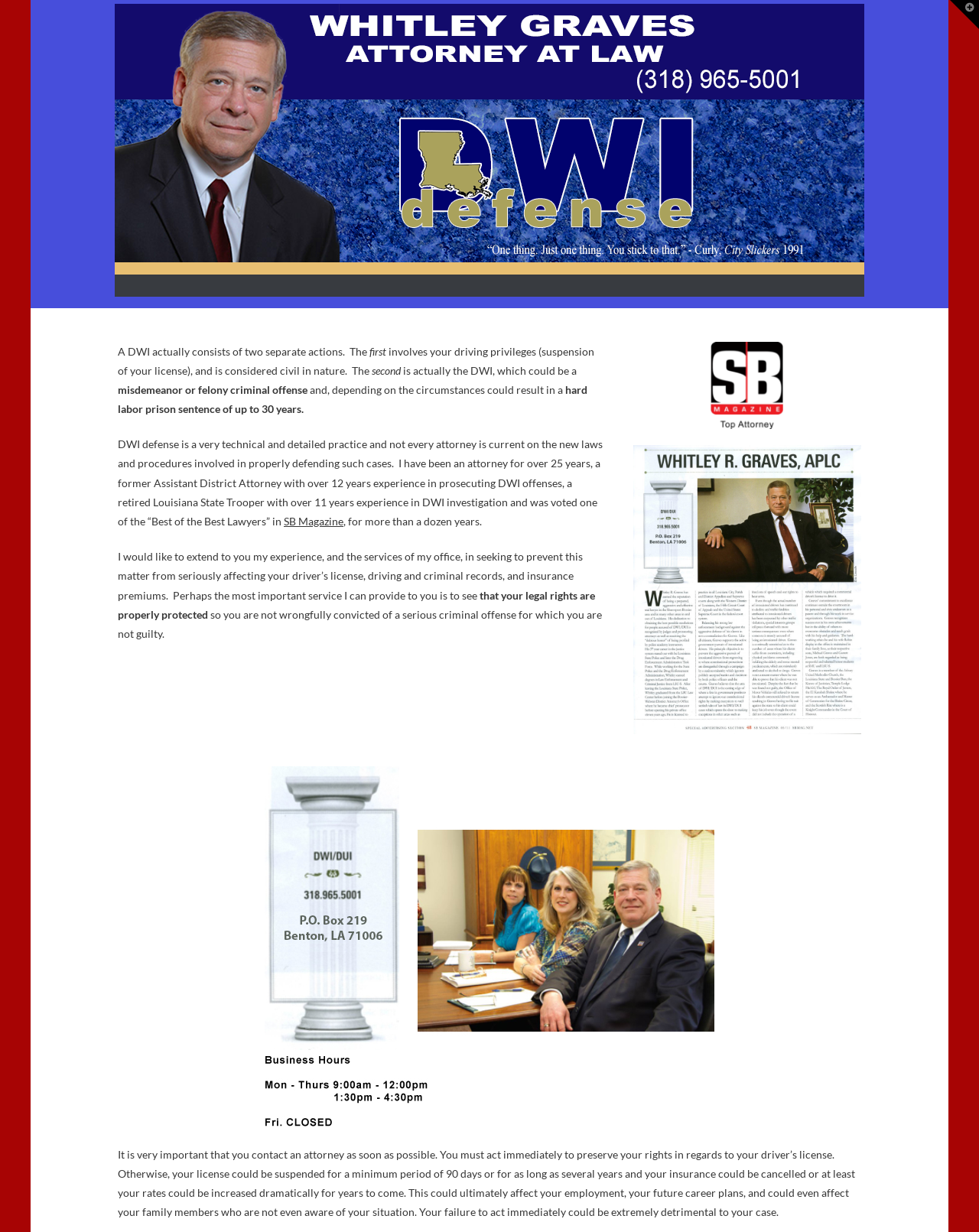What is the consequence of not acting immediately?
Please answer the question as detailed as possible based on the image.

The consequence of not acting immediately is license suspension, as mentioned in the text 'your license could be suspended for a minimum period of 90 days or for as long as several years'.